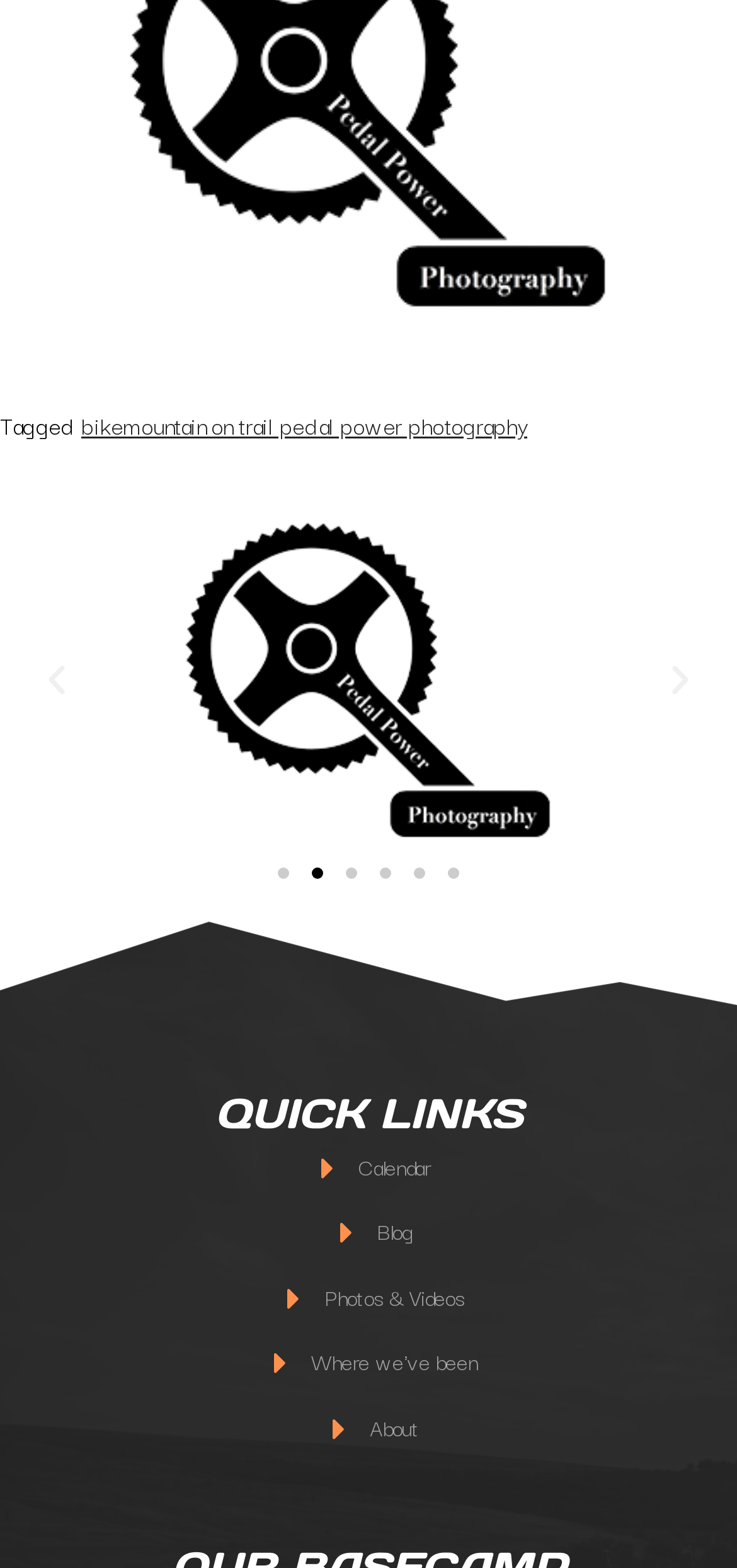Could you specify the bounding box coordinates for the clickable section to complete the following instruction: "Navigate to the 'About' page"?

[0.038, 0.899, 0.962, 0.922]